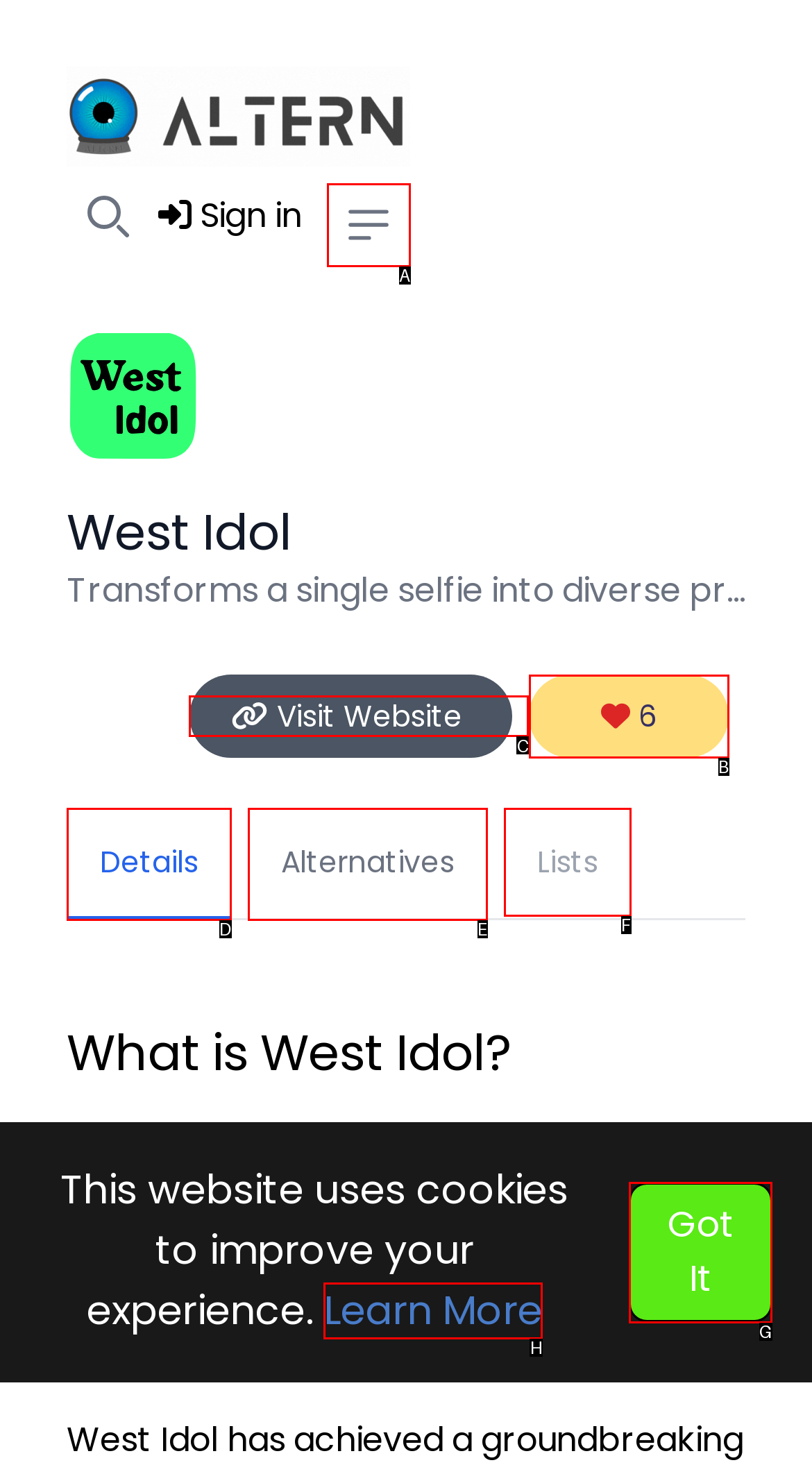Identify the correct UI element to click on to achieve the following task: Visit Website Respond with the corresponding letter from the given choices.

C